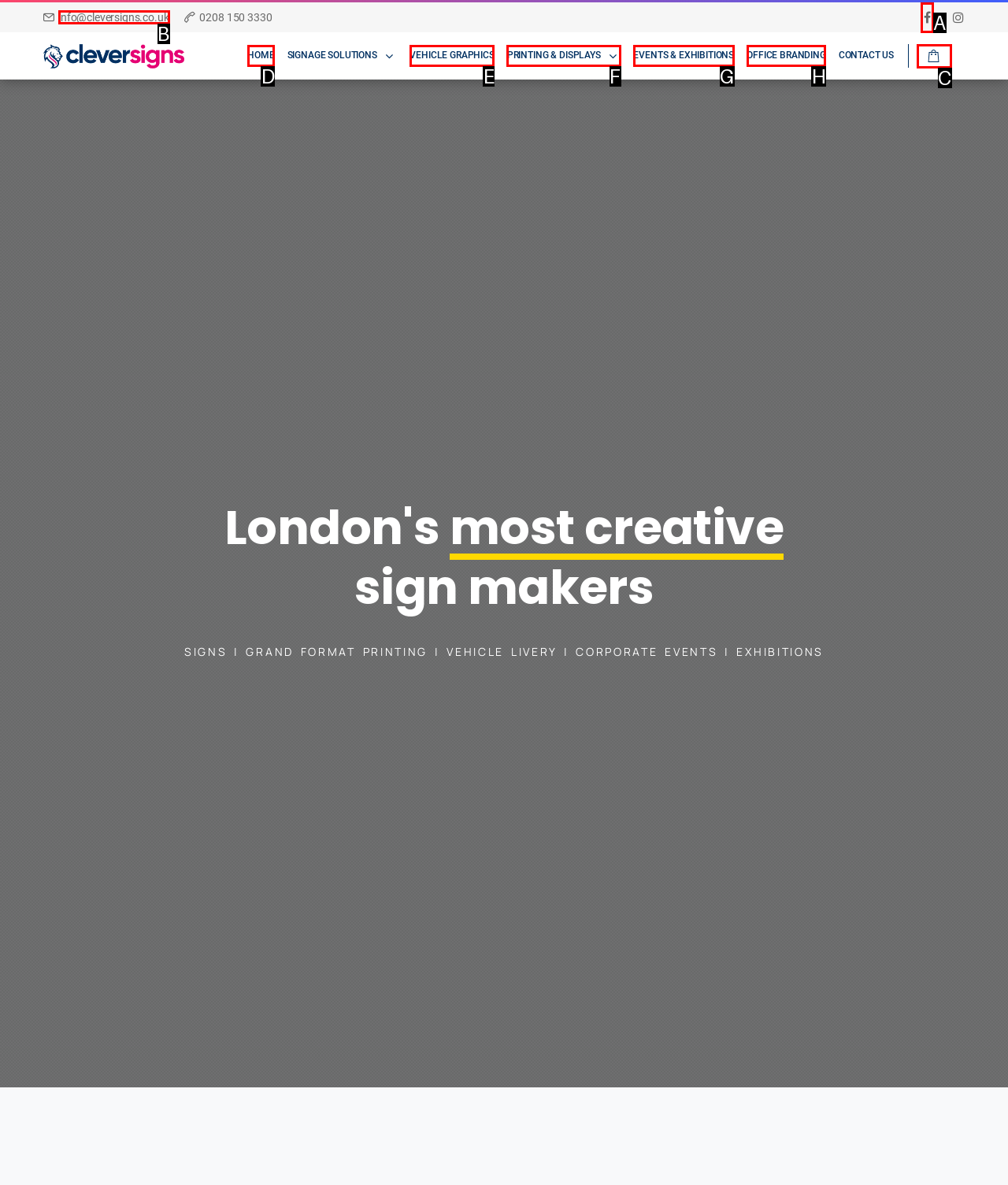Which HTML element should be clicked to complete the following task: Click the email link?
Answer with the letter corresponding to the correct choice.

B